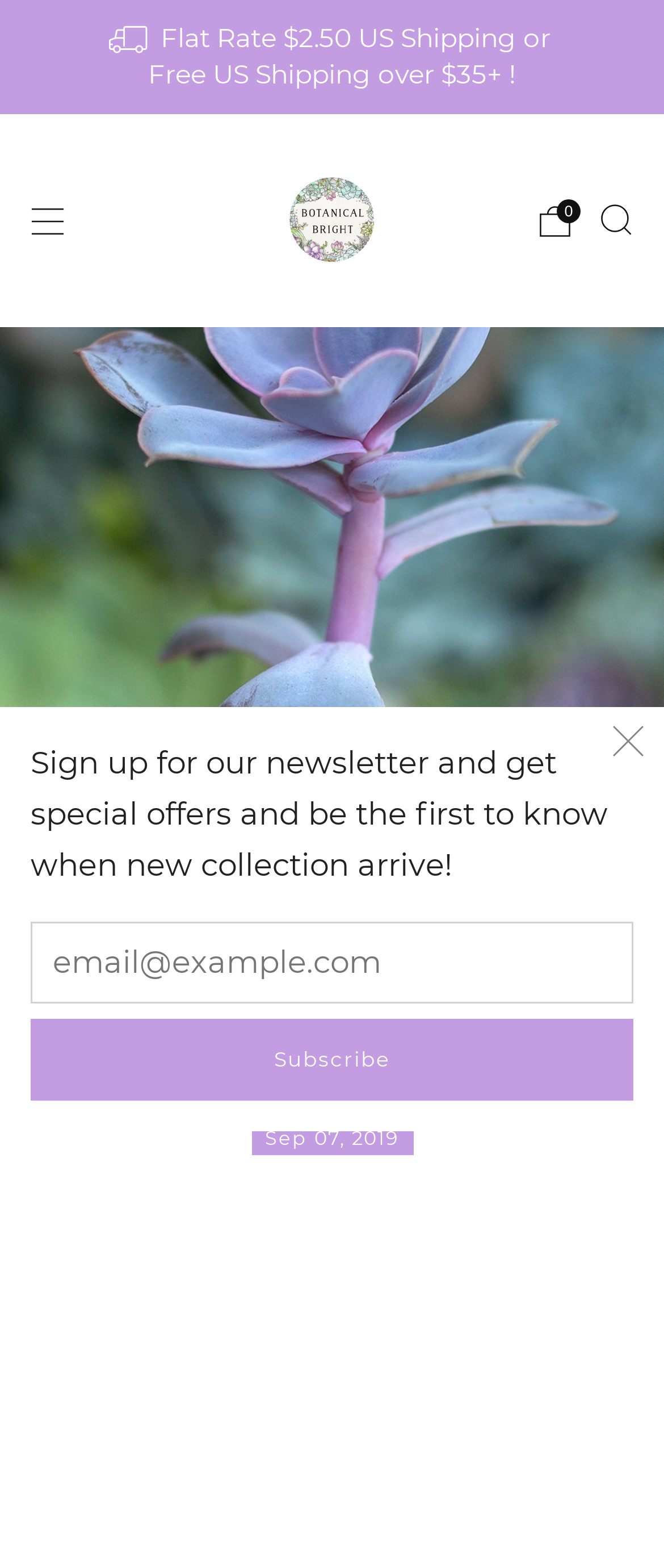Determine the bounding box coordinates of the clickable region to execute the instruction: "Click on the 'Menu' link". The coordinates should be four float numbers between 0 and 1, denoted as [left, top, right, bottom].

[0.046, 0.13, 0.097, 0.152]